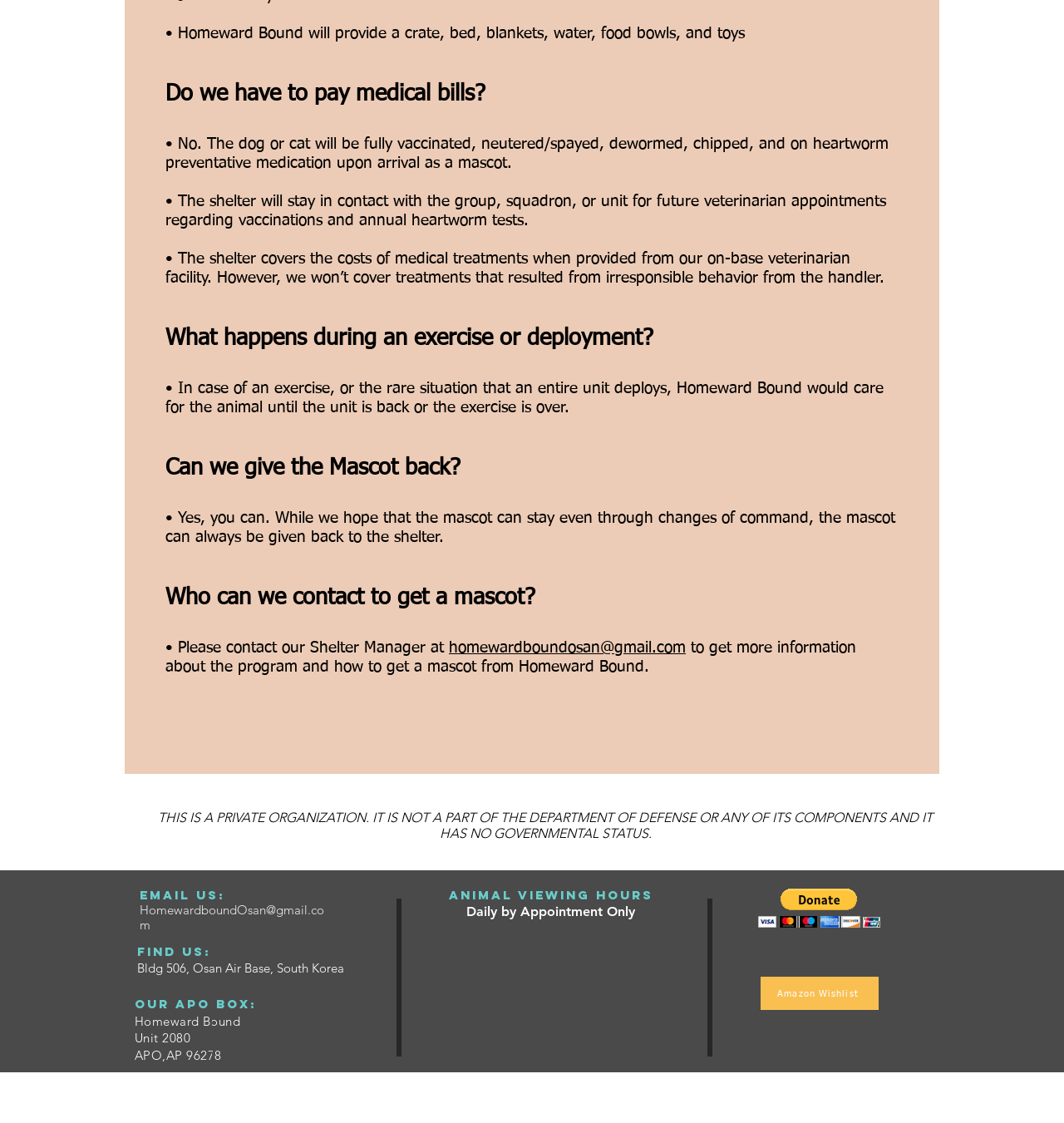Can units return the mascot?
Examine the image and give a concise answer in one word or a short phrase.

Yes